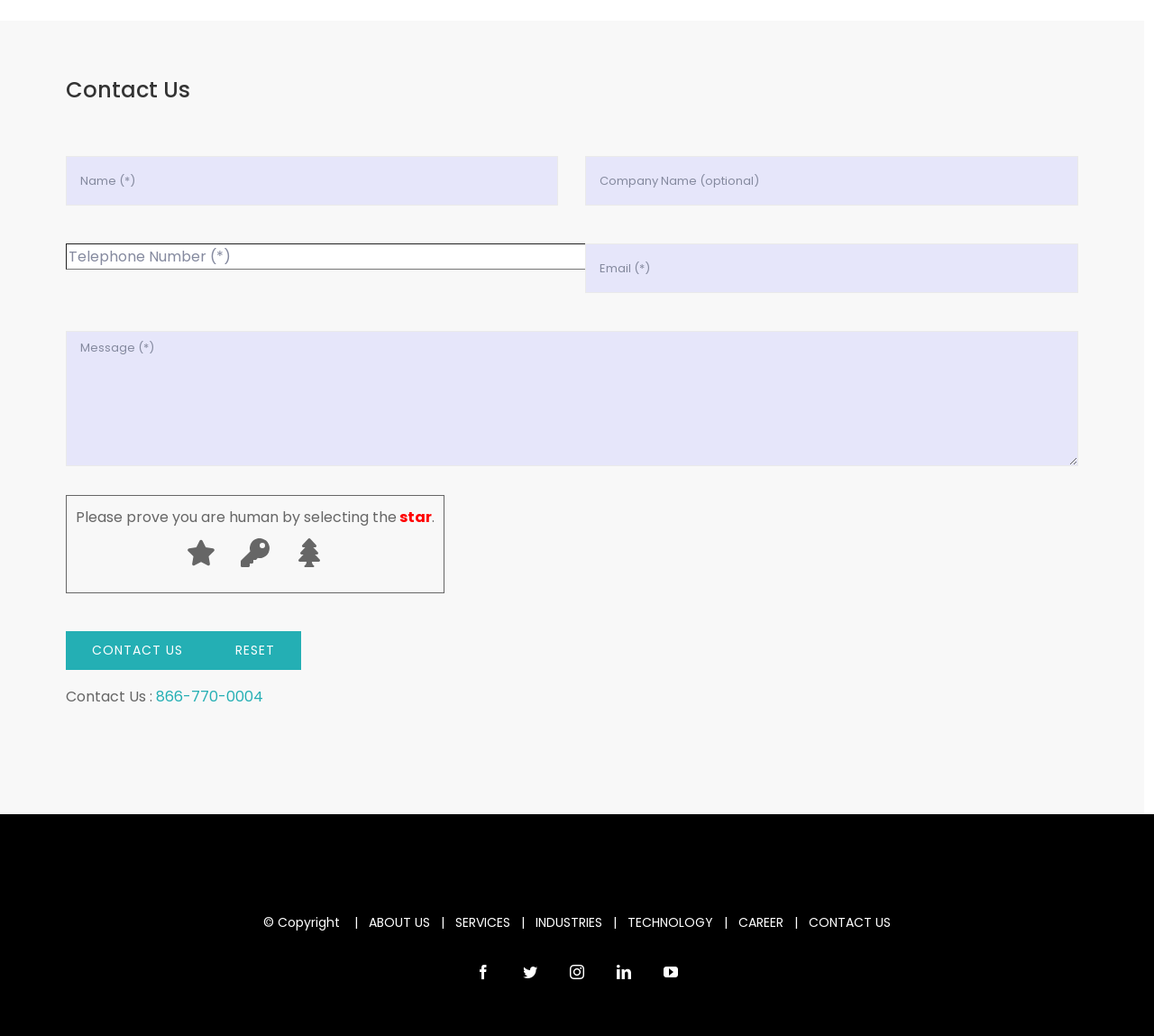Answer the question with a brief word or phrase:
What is the copyright information on this webpage?

Copyright